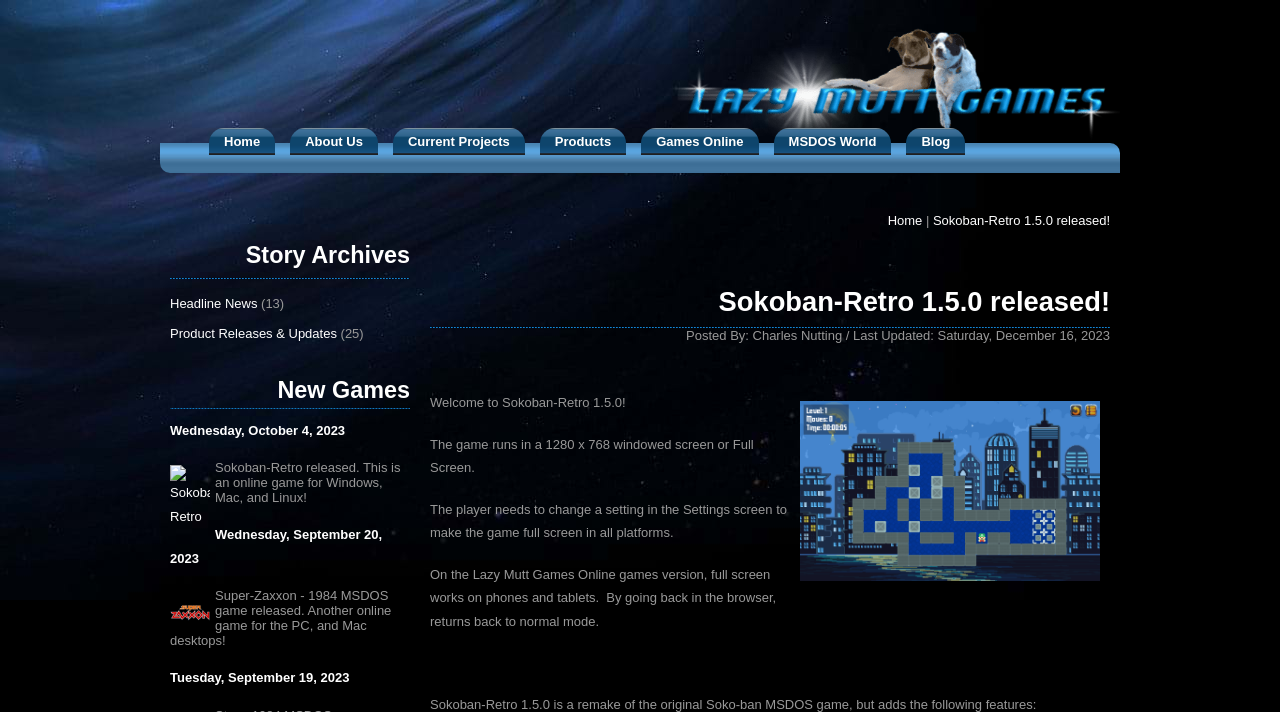Please find the bounding box coordinates of the clickable region needed to complete the following instruction: "View the Sokoban-Retro 1.5.0 released! blog post". The bounding box coordinates must consist of four float numbers between 0 and 1, i.e., [left, top, right, bottom].

[0.729, 0.299, 0.867, 0.32]